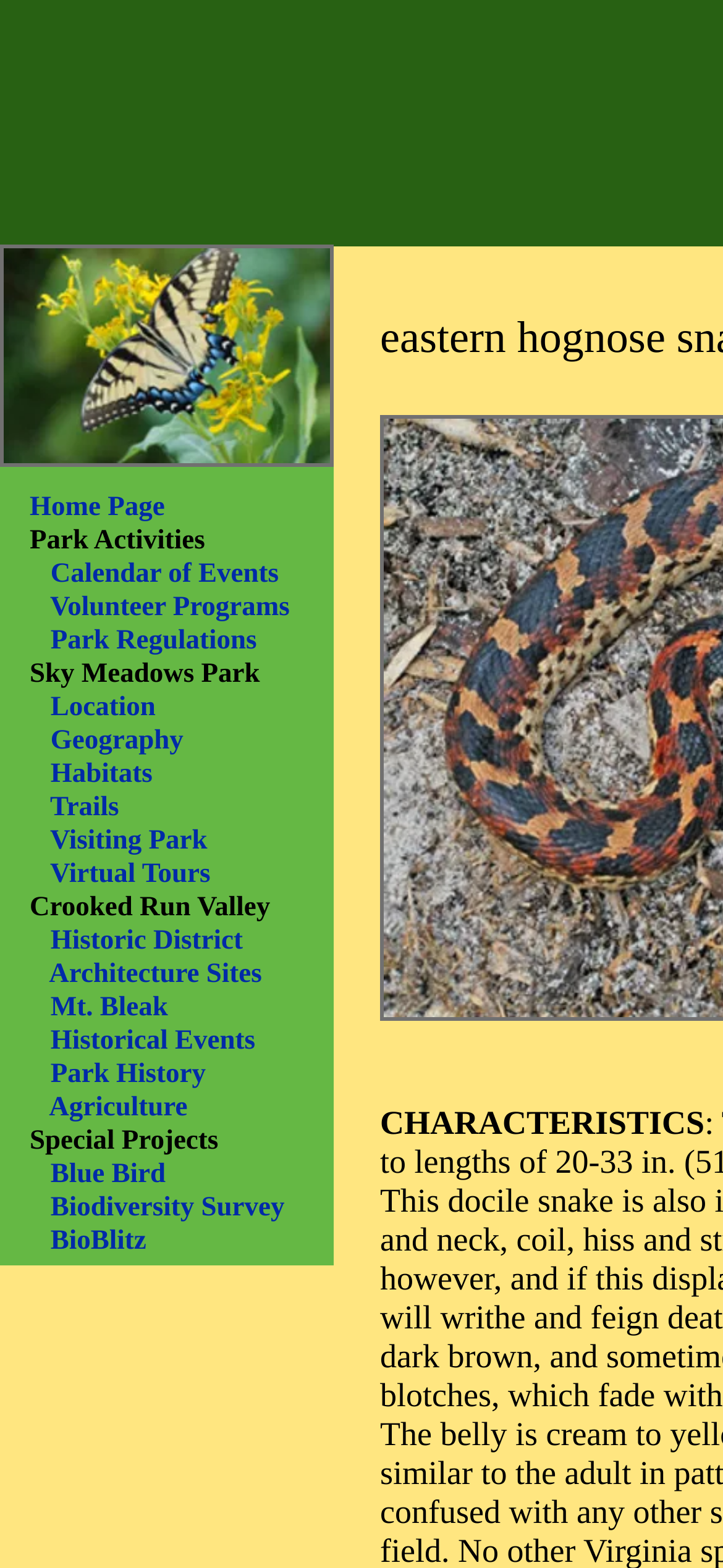Determine the bounding box coordinates of the section to be clicked to follow the instruction: "visit location page". The coordinates should be given as four float numbers between 0 and 1, formatted as [left, top, right, bottom].

[0.07, 0.441, 0.215, 0.461]